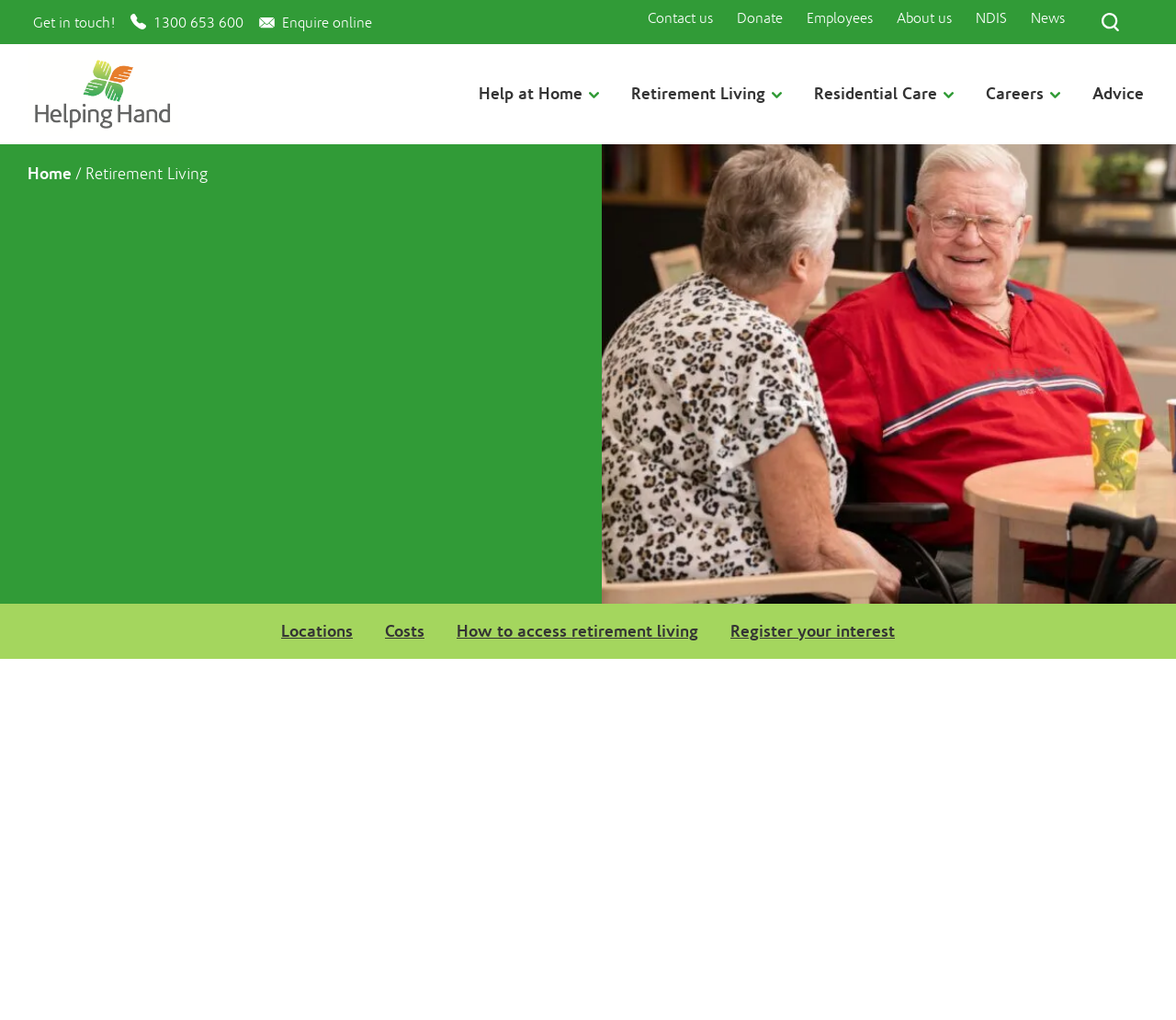Locate the bounding box for the described UI element: "1300 653 600". Ensure the coordinates are four float numbers between 0 and 1, formatted as [left, top, right, bottom].

[0.106, 0.01, 0.207, 0.035]